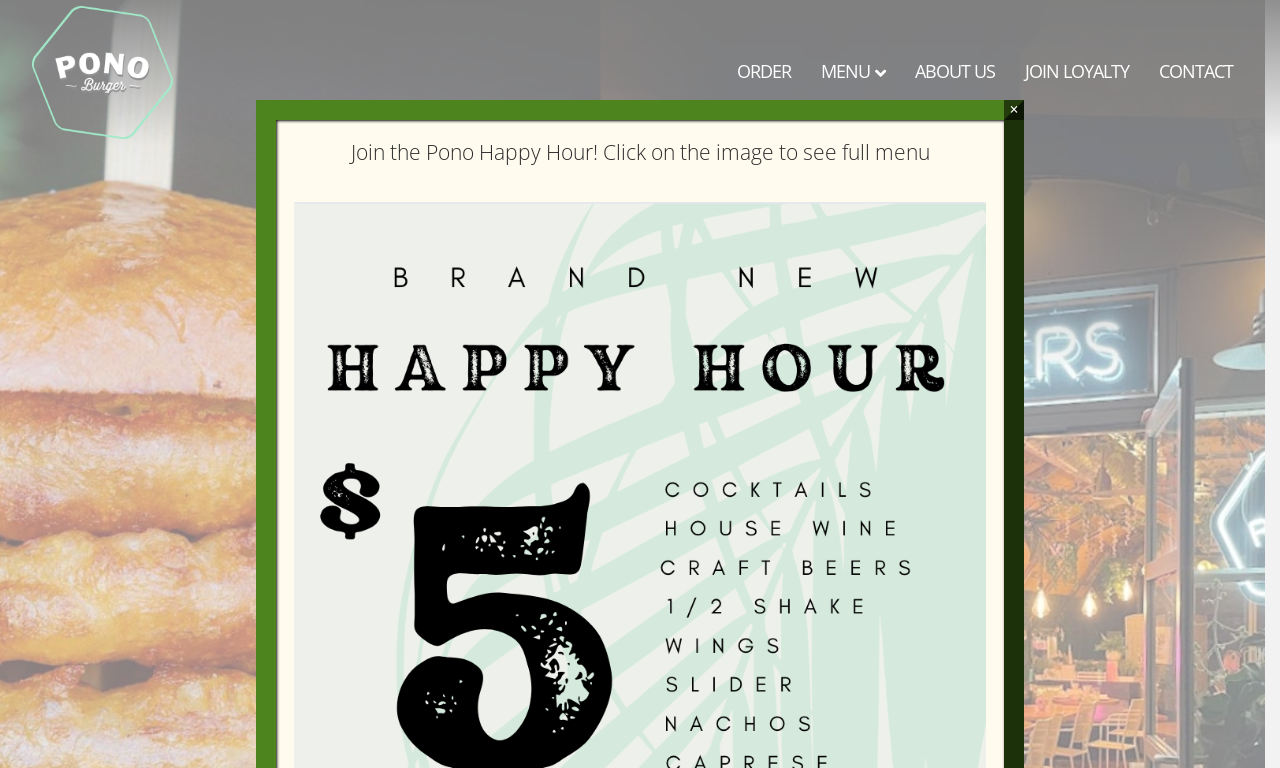Determine the bounding box for the HTML element described here: "Order". The coordinates should be given as [left, top, right, bottom] with each number being a float between 0 and 1.

[0.564, 0.057, 0.63, 0.129]